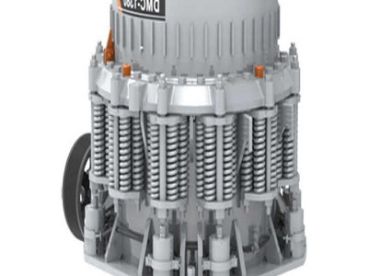Respond with a single word or phrase:
What is the purpose of the springs in the ball mill?

robust construction